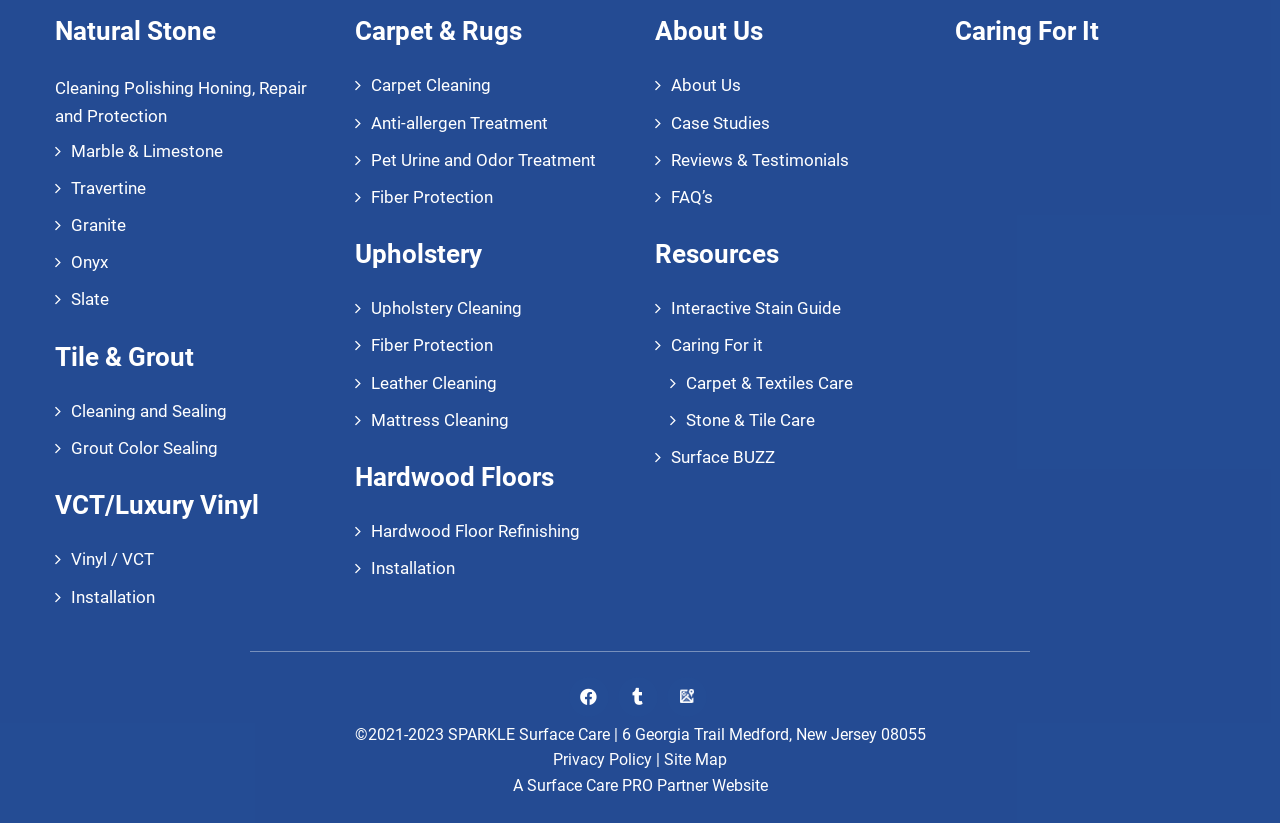What is the address of SPARKLE Surface Care?
Observe the image and answer the question with a one-word or short phrase response.

6 Georgia Trail Medford, New Jersey 08055